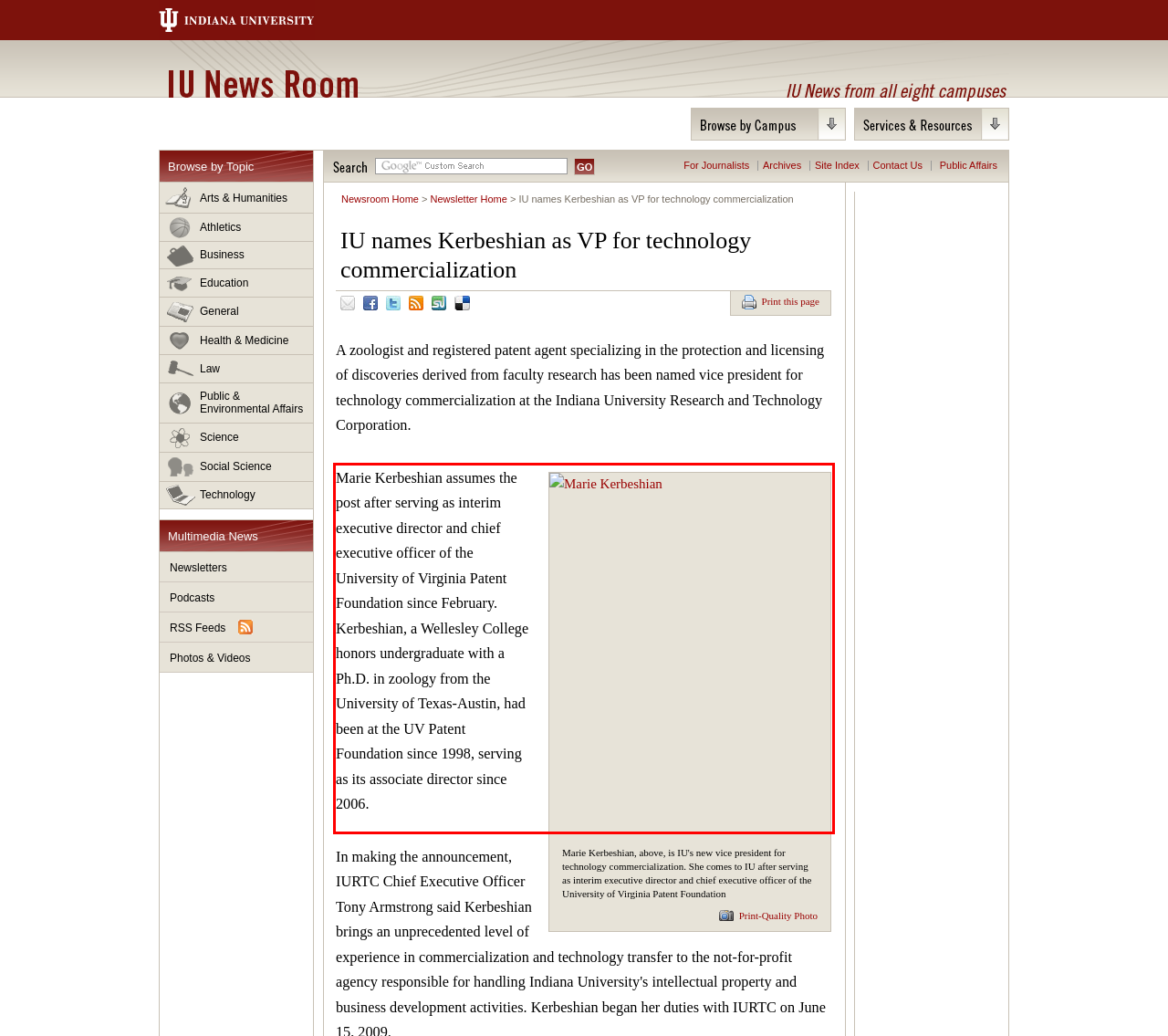Look at the provided screenshot of the webpage and perform OCR on the text within the red bounding box.

Marie Kerbeshian assumes the post after serving as interim executive director and chief executive officer of the University of Virginia Patent Foundation since February. Kerbeshian, a Wellesley College honors undergraduate with a Ph.D. in zoology from the University of Texas-Austin, had been at the UV Patent Foundation since 1998, serving as its associate director since 2006.